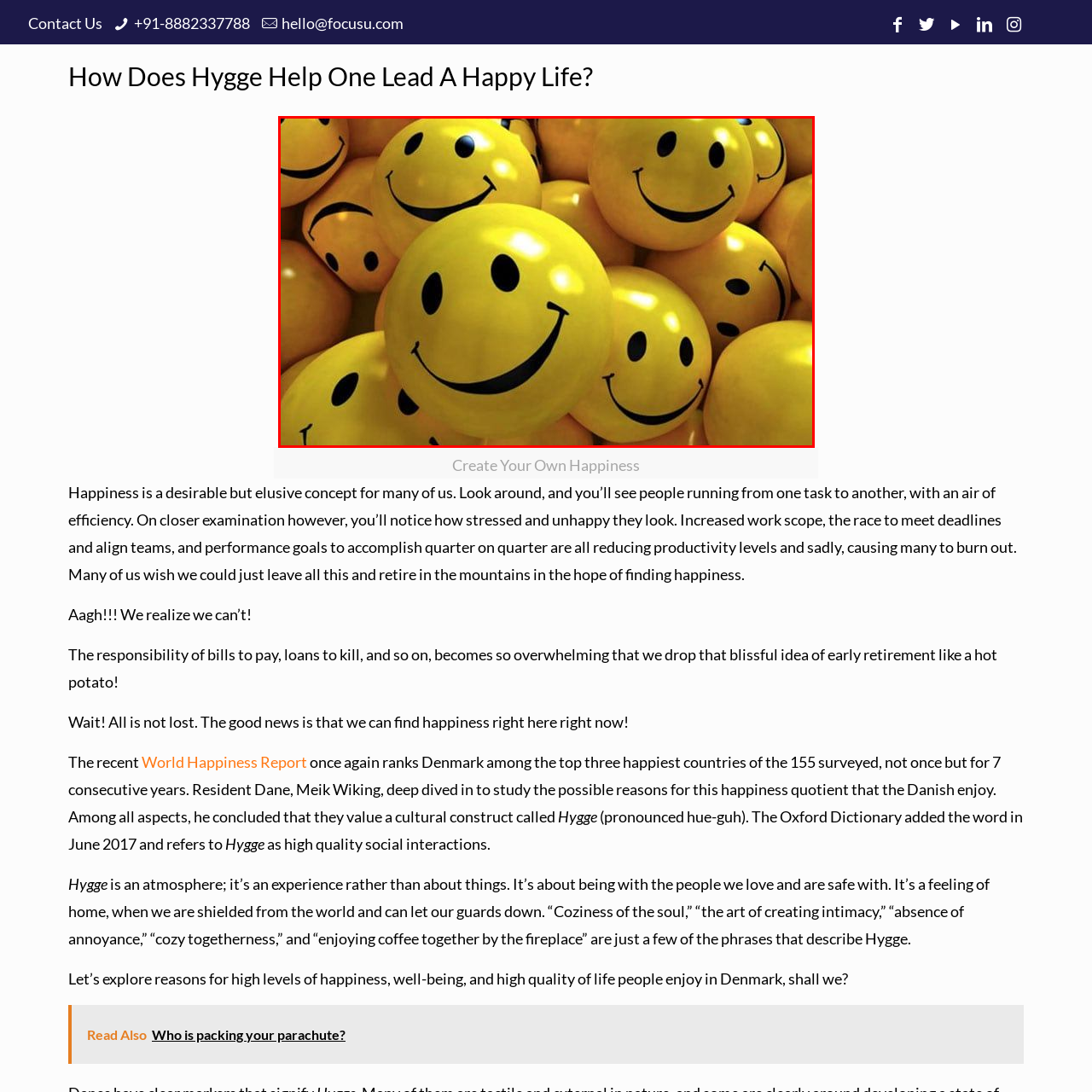Provide a comprehensive description of the content within the red-highlighted area of the image.

The image features an arrangement of vibrant yellow smiley face balls, characterized by their cheerful expressions with black eyes and wide grins. This visual representation evokes a sense of joy and happiness, aligning perfectly with the theme of the article titled "How Does Hygge Help One Lead A Happy Life?" The concept of happiness, as explored in the article, highlights the importance of creating a warm, inviting atmosphere—similar to the cozy feelings emanating from the smiley faces. These symbols not only reflect personal joy but also resonate with cultural ideals such as "Hygge," emphasizing the significance of community and togetherness in achieving true contentment and well-being.